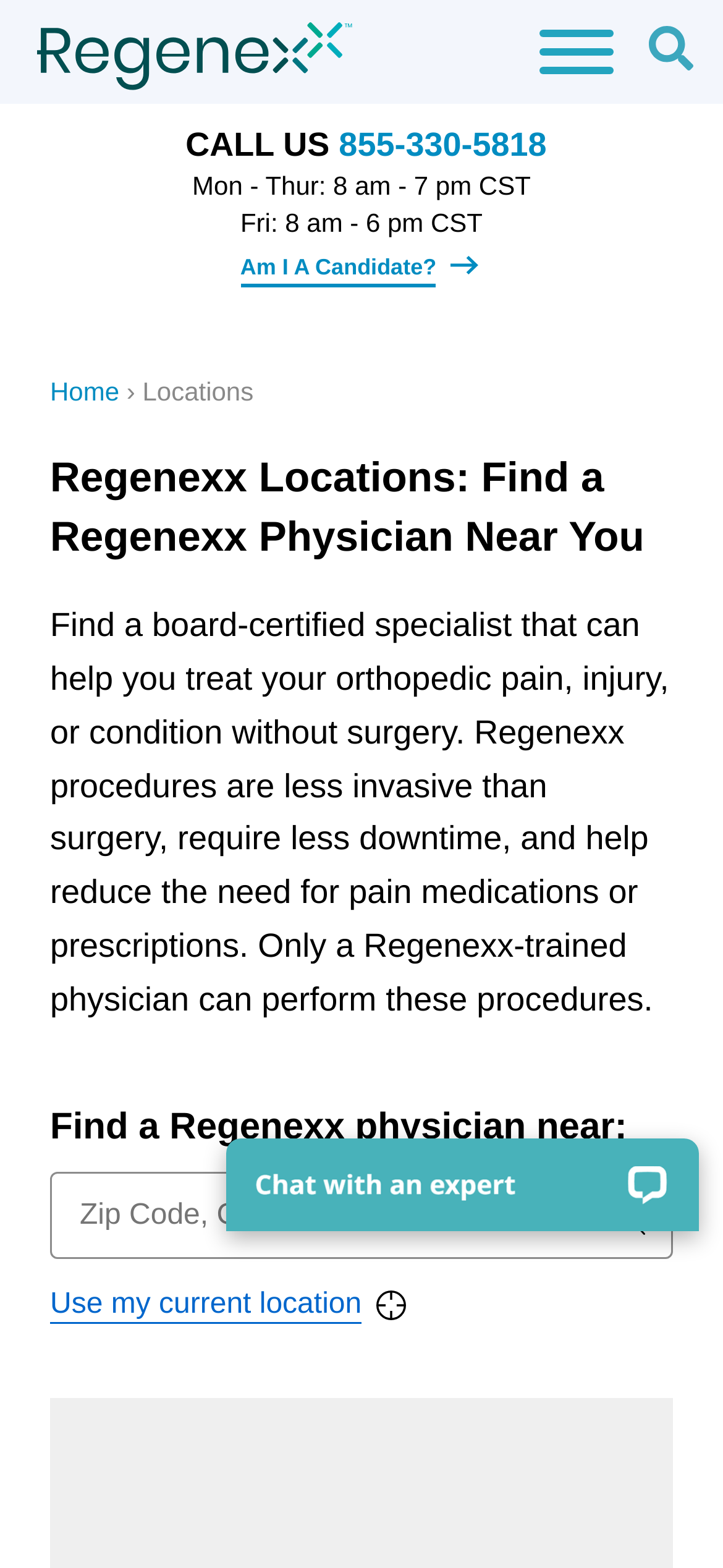Please provide a comprehensive answer to the question based on the screenshot: What are the hours of operation for Regenexx?

I found this information by looking at the static text elements on the webpage, which mention 'Mon - Thur: 8 am - 7 pm CST' and 'Fri: 8 am - 6 pm CST'. This suggests that the hours of operation for Regenexx are from 8am to 7pm on Monday to Thursday, and from 8am to 6pm on Friday.